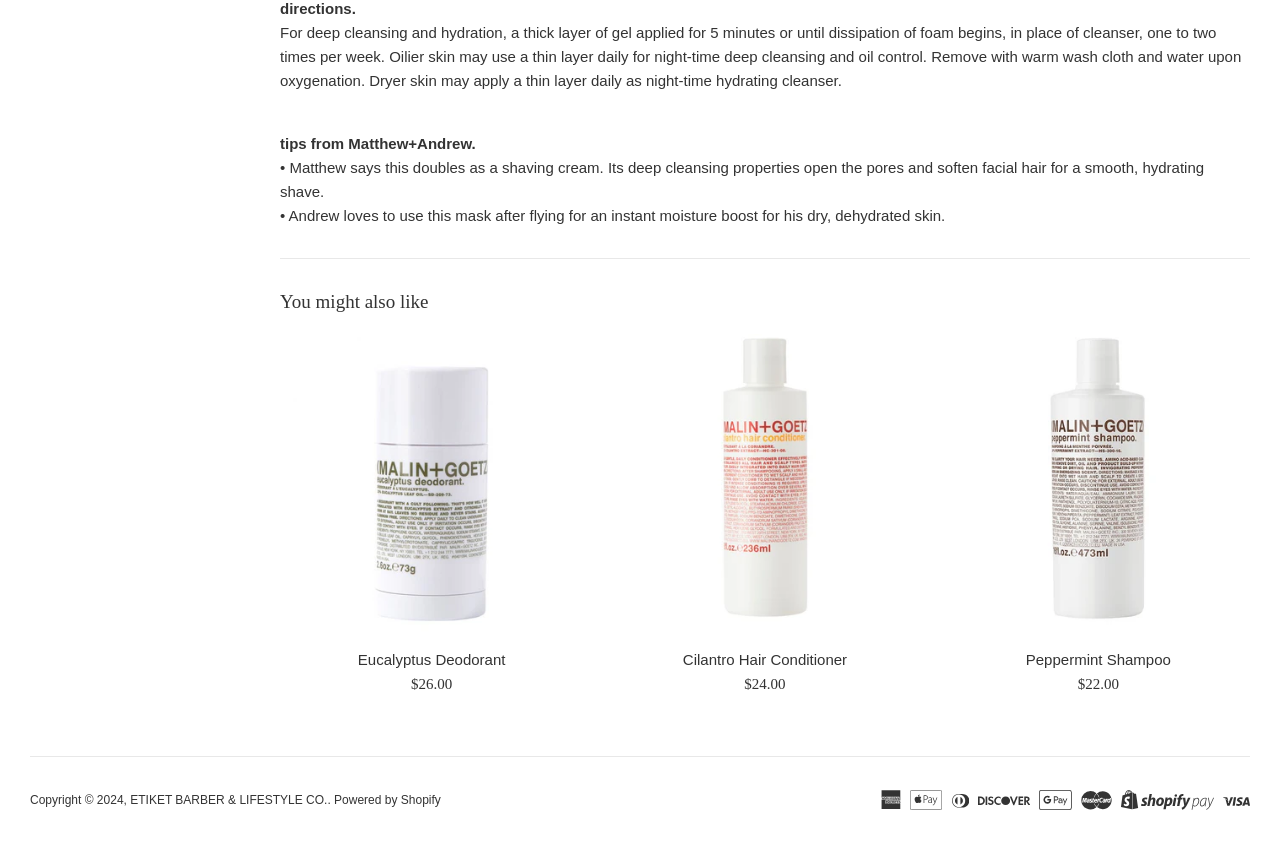Can you find the bounding box coordinates for the element that needs to be clicked to execute this instruction: "Visit the website of ETIKET BARBER & LIFESTYLE CO."? The coordinates should be given as four float numbers between 0 and 1, i.e., [left, top, right, bottom].

[0.102, 0.943, 0.256, 0.959]